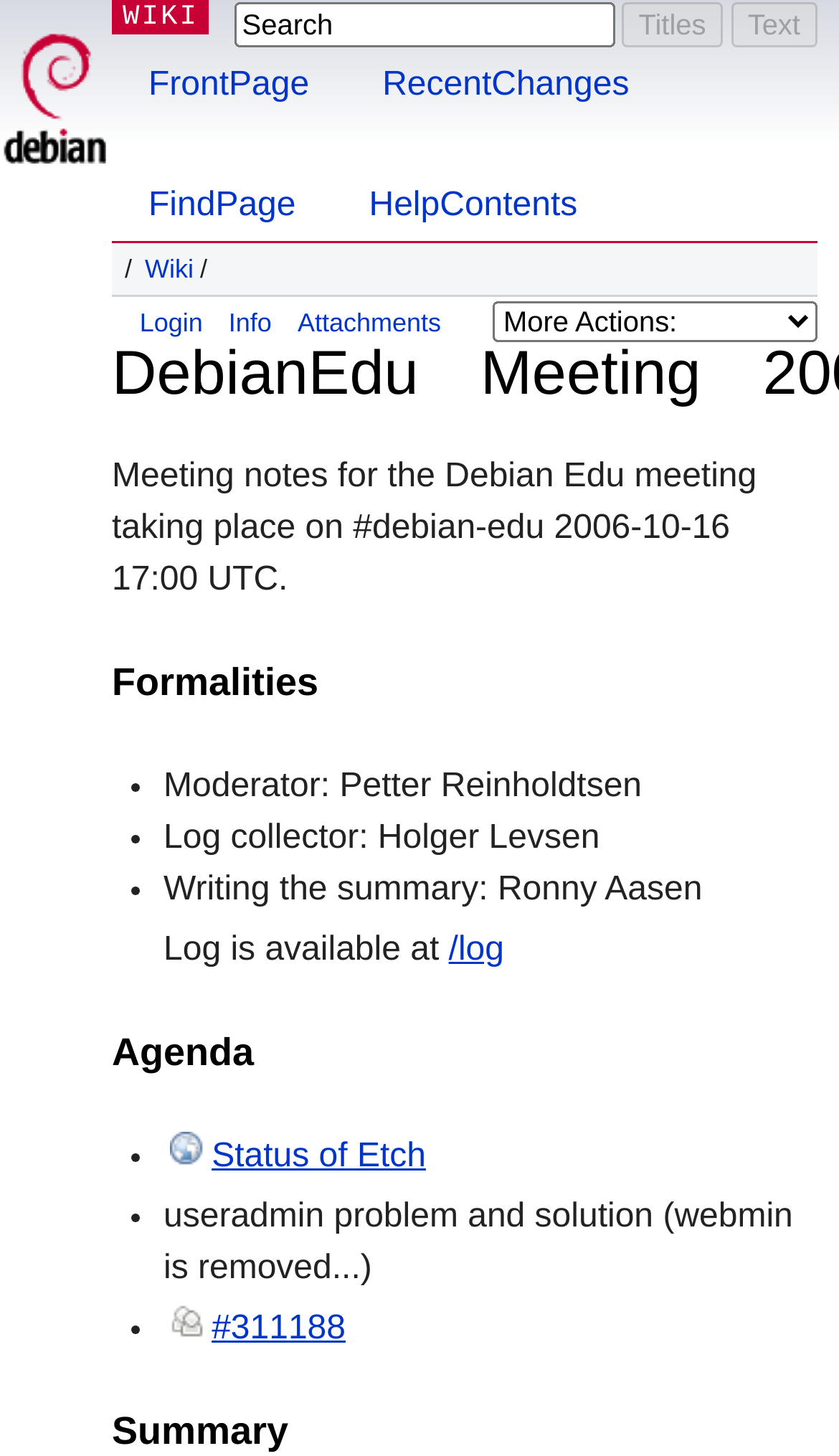Highlight the bounding box coordinates of the element that should be clicked to carry out the following instruction: "View log". The coordinates must be given as four float numbers ranging from 0 to 1, i.e., [left, top, right, bottom].

[0.535, 0.64, 0.601, 0.665]